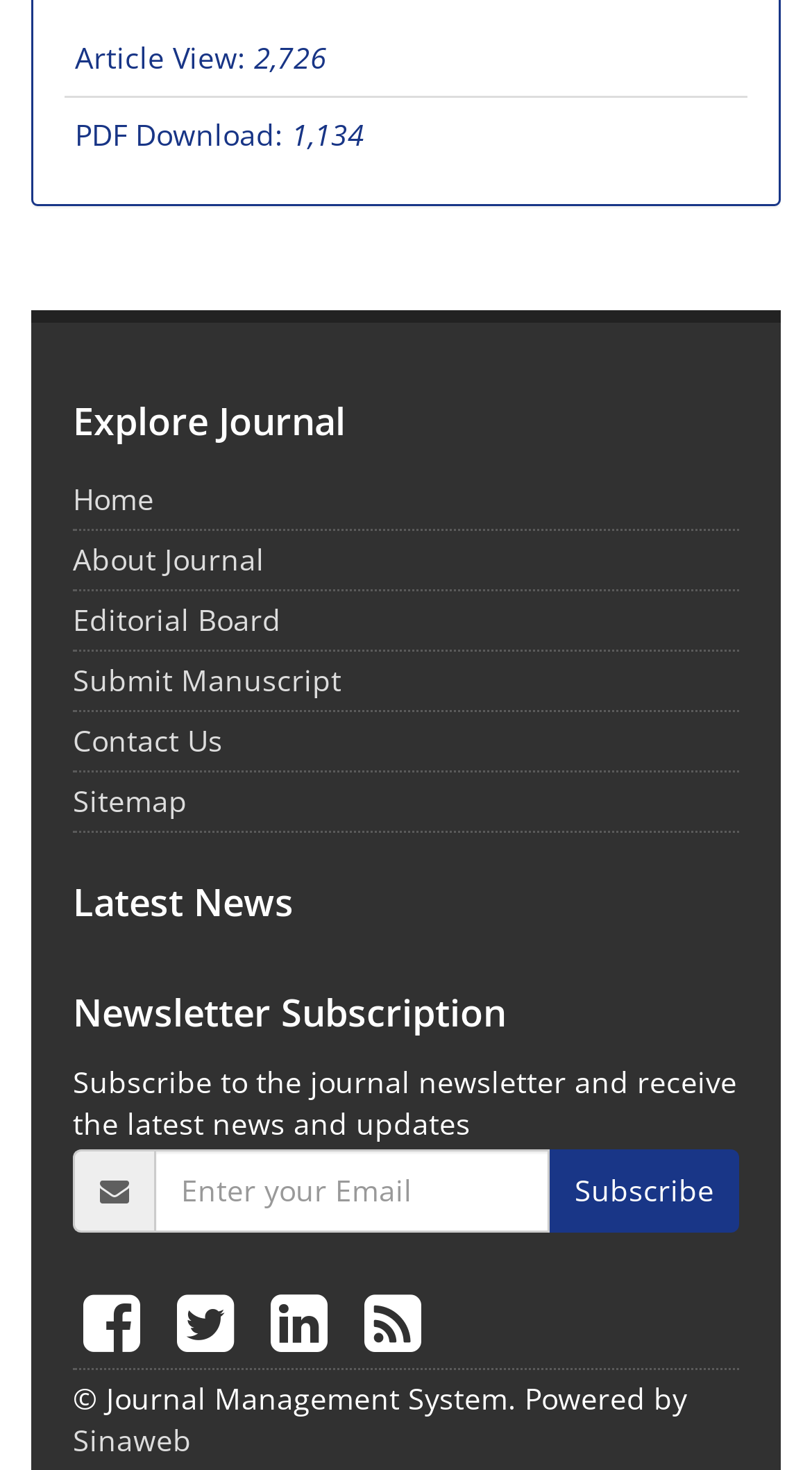Please identify the bounding box coordinates of the clickable region that I should interact with to perform the following instruction: "Submit a manuscript". The coordinates should be expressed as four float numbers between 0 and 1, i.e., [left, top, right, bottom].

[0.09, 0.449, 0.421, 0.476]